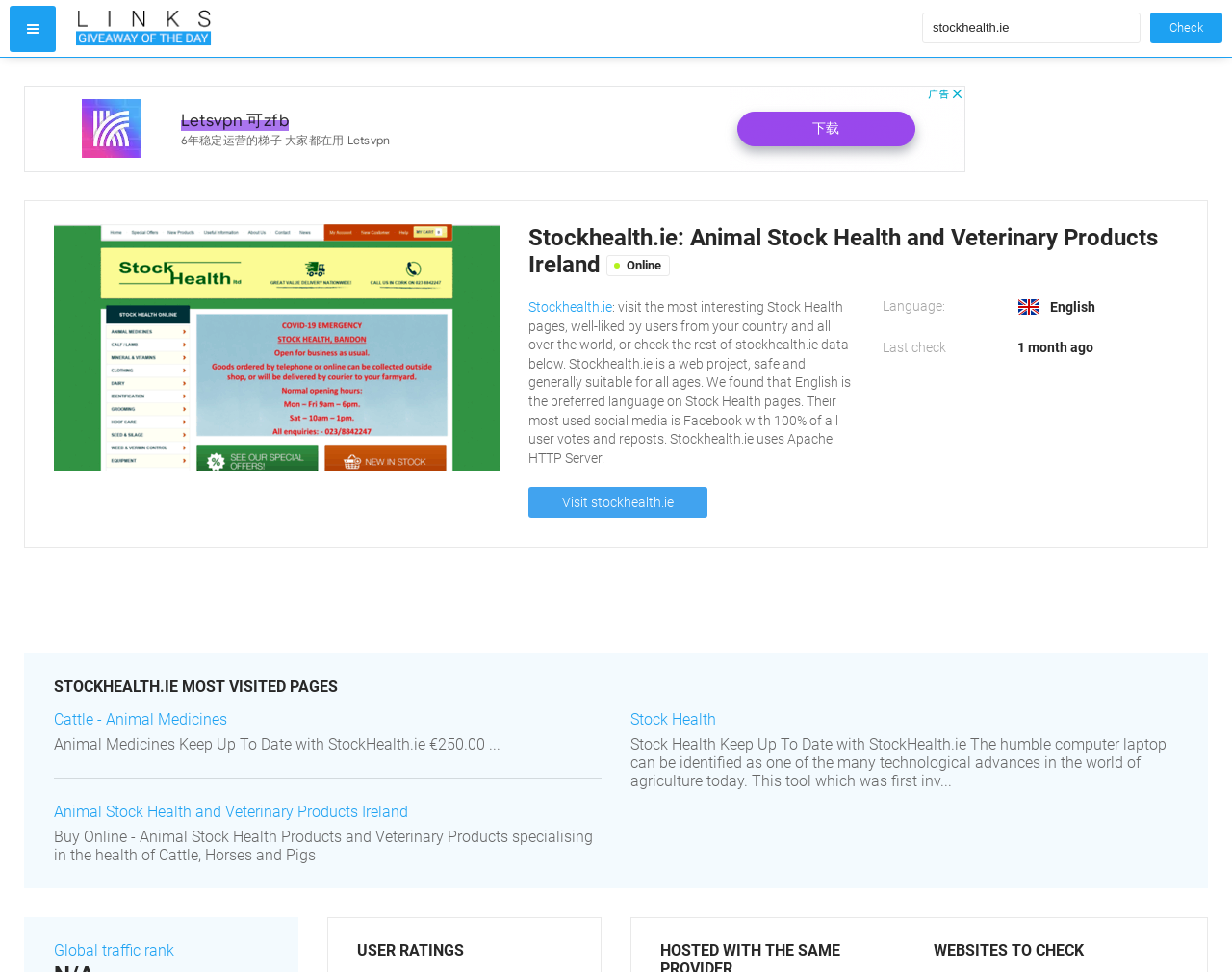Please analyze the image and provide a thorough answer to the question:
What is the price of Animal Medicines?

I found this answer by looking at the link 'Cattle - Animal Medicines' and seeing that the price '€250.00' is mentioned next to it.